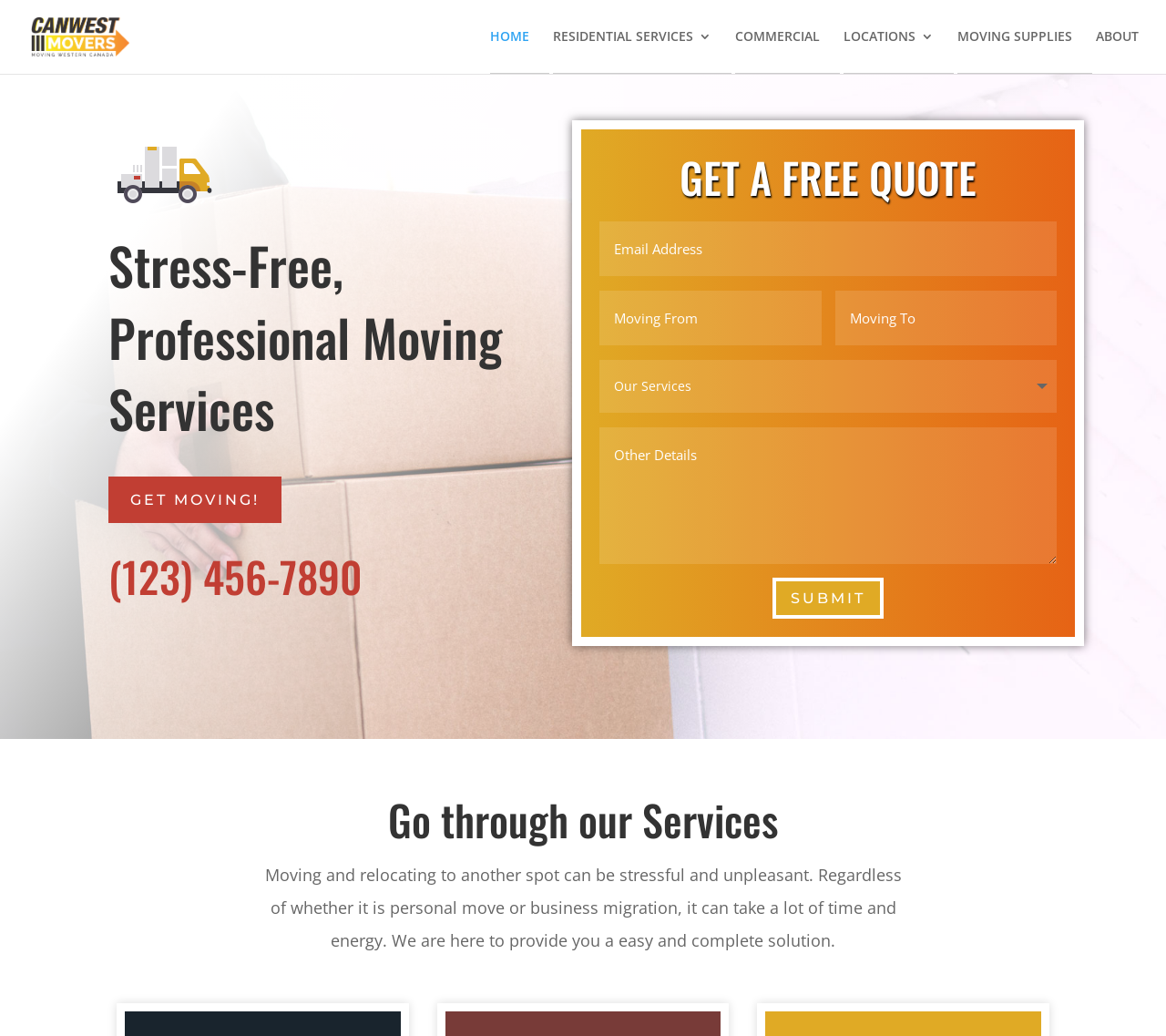What is the phone number to get moving?
Please provide a detailed and comprehensive answer to the question.

I found the phone number by looking at the element with the text '(123) 456-7890' which is a static text element located below the 'GET MOVING!' link.